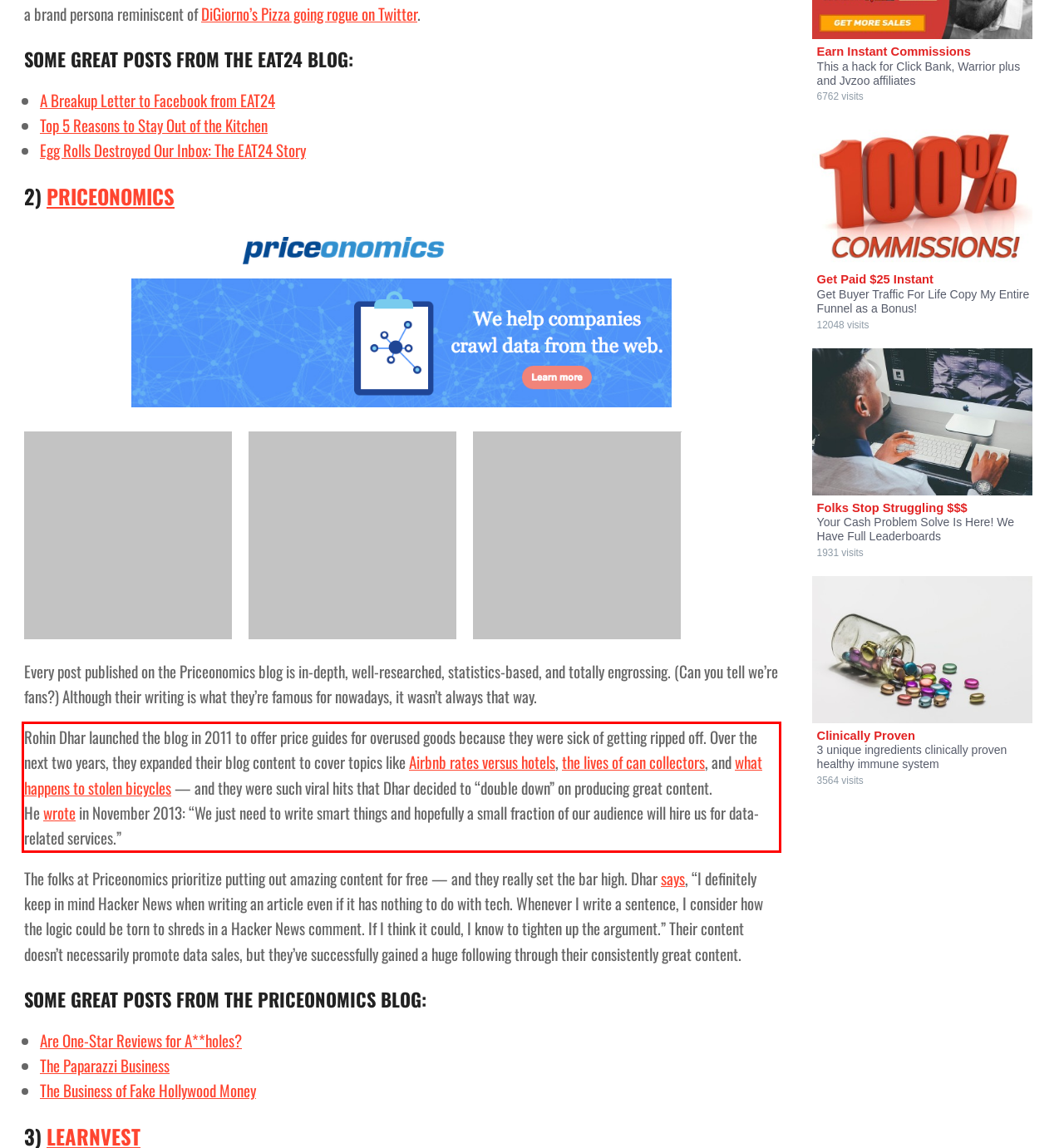Please use OCR to extract the text content from the red bounding box in the provided webpage screenshot.

Rohin Dhar launched the blog in 2011 to offer price guides for overused goods because they were sick of getting ripped off. Over the next two years, they expanded their blog content to cover topics like Airbnb rates versus hotels, the lives of can collectors, and what happens to stolen bicycles — and they were such viral hits that Dhar decided to “double down” on producing great content. He wrote in November 2013: “We just need to write smart things and hopefully a small fraction of our audience will hire us for data-related services.”